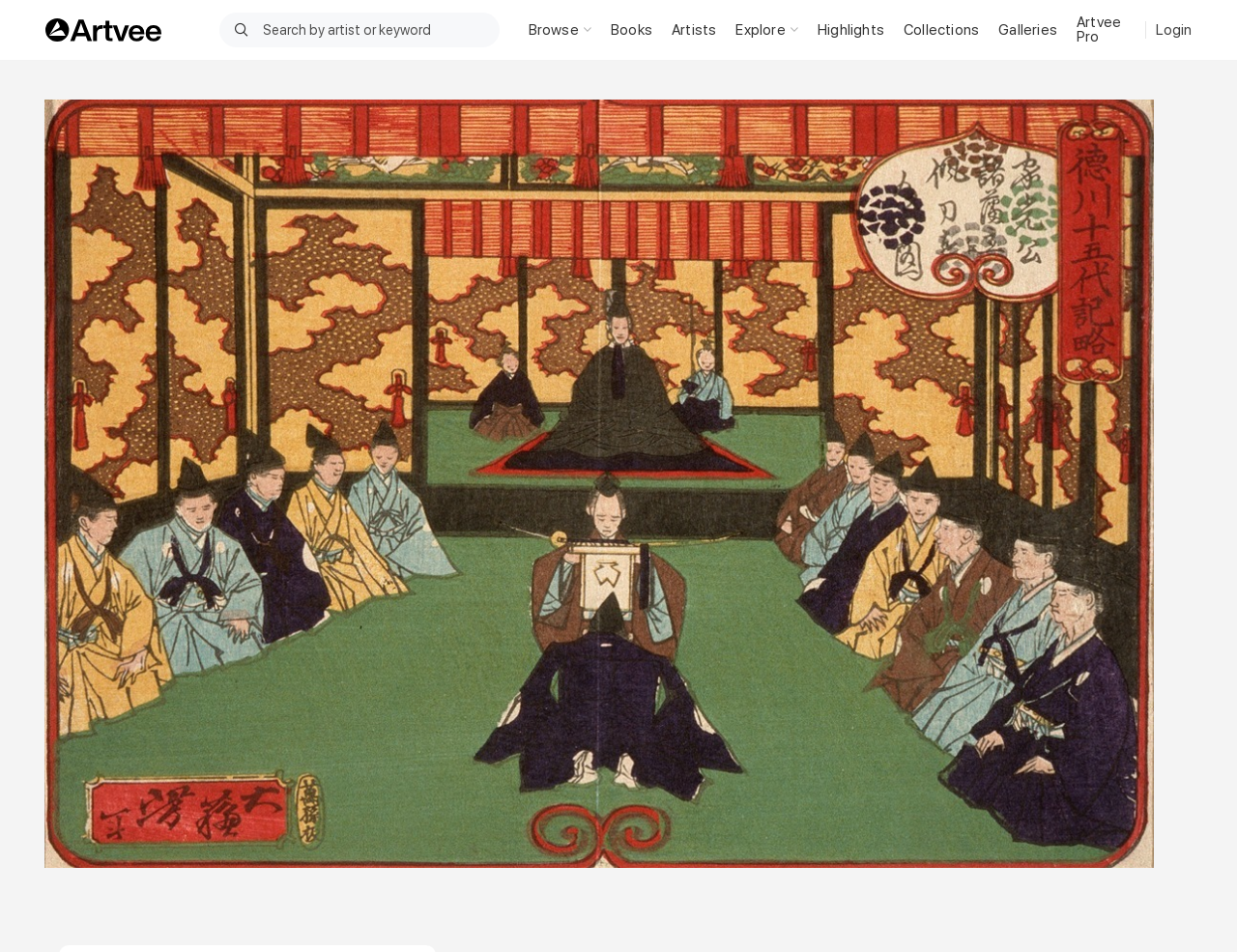Please find the bounding box coordinates of the element that needs to be clicked to perform the following instruction: "Search for artworks". The bounding box coordinates should be four float numbers between 0 and 1, represented as [left, top, right, bottom].

[0.177, 0.013, 0.404, 0.05]